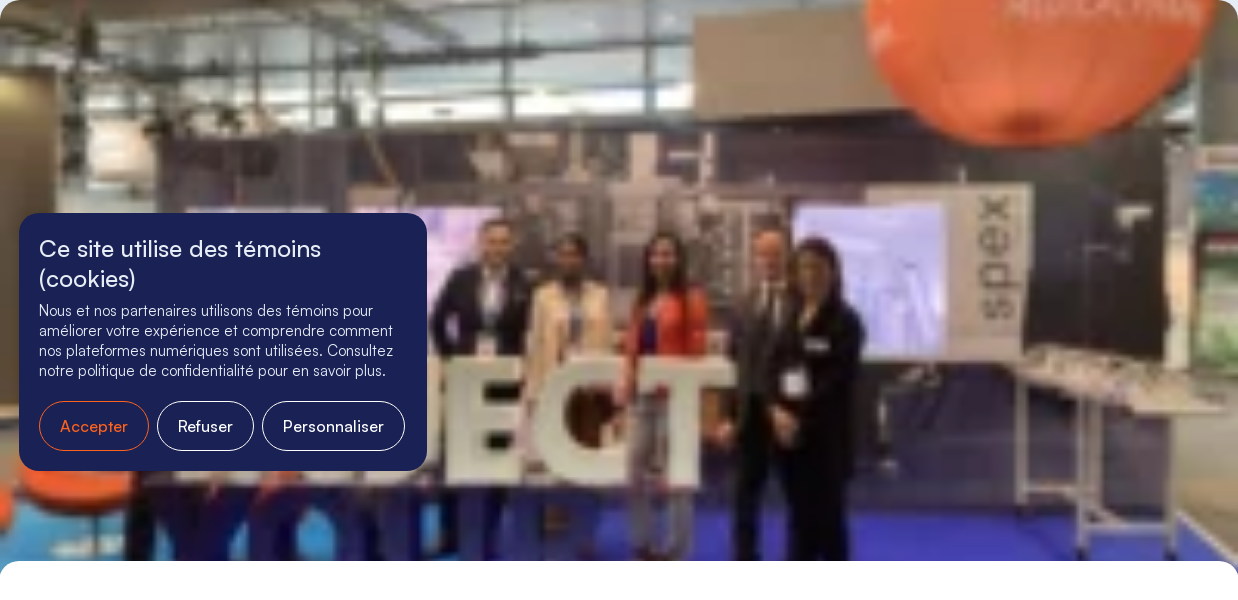Provide a single word or phrase to answer the given question: 
What is the meaning of the large white letter formation in the foreground?

CONNECT